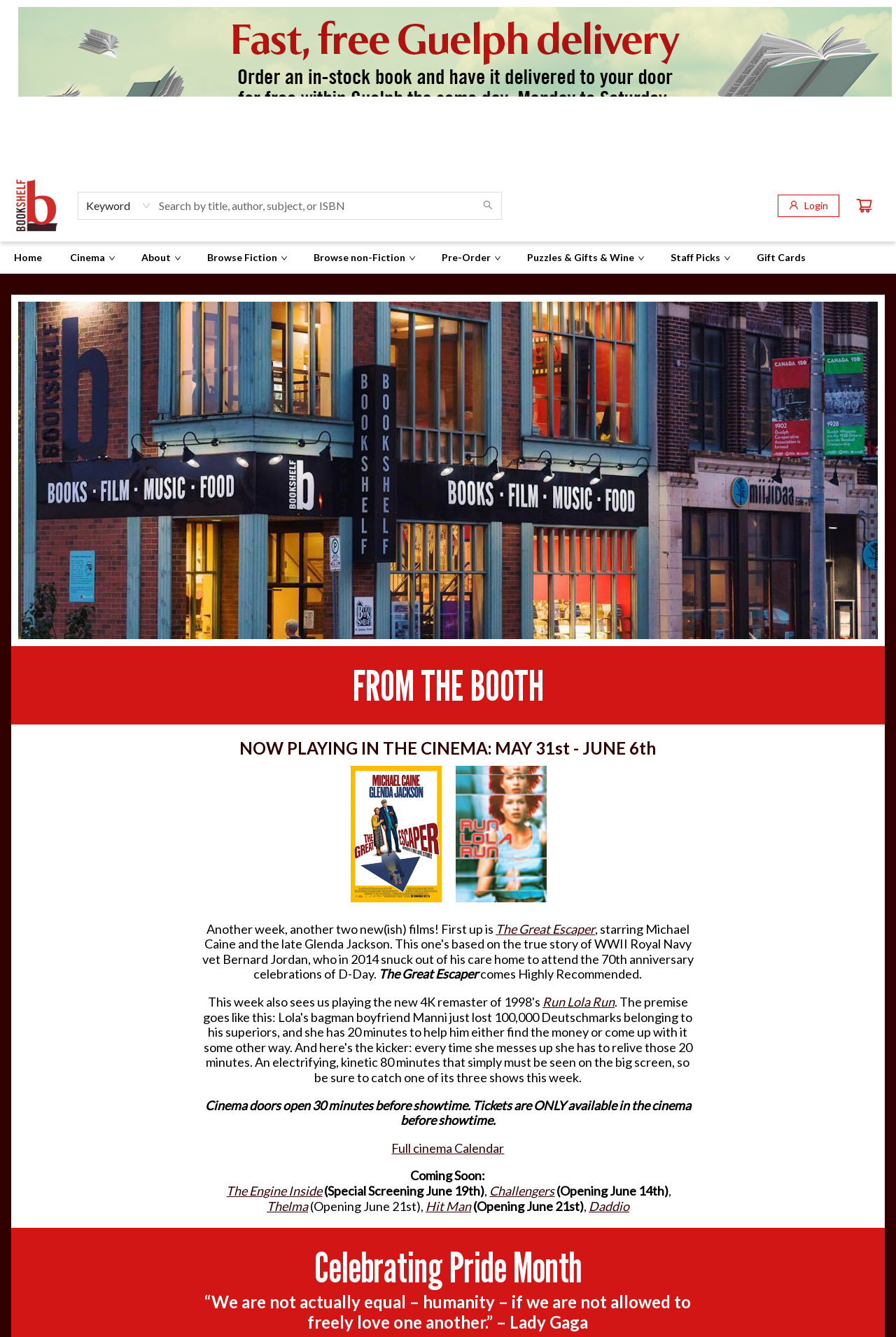Please identify the bounding box coordinates of the area that needs to be clicked to follow this instruction: "Login".

[0.868, 0.145, 0.937, 0.162]